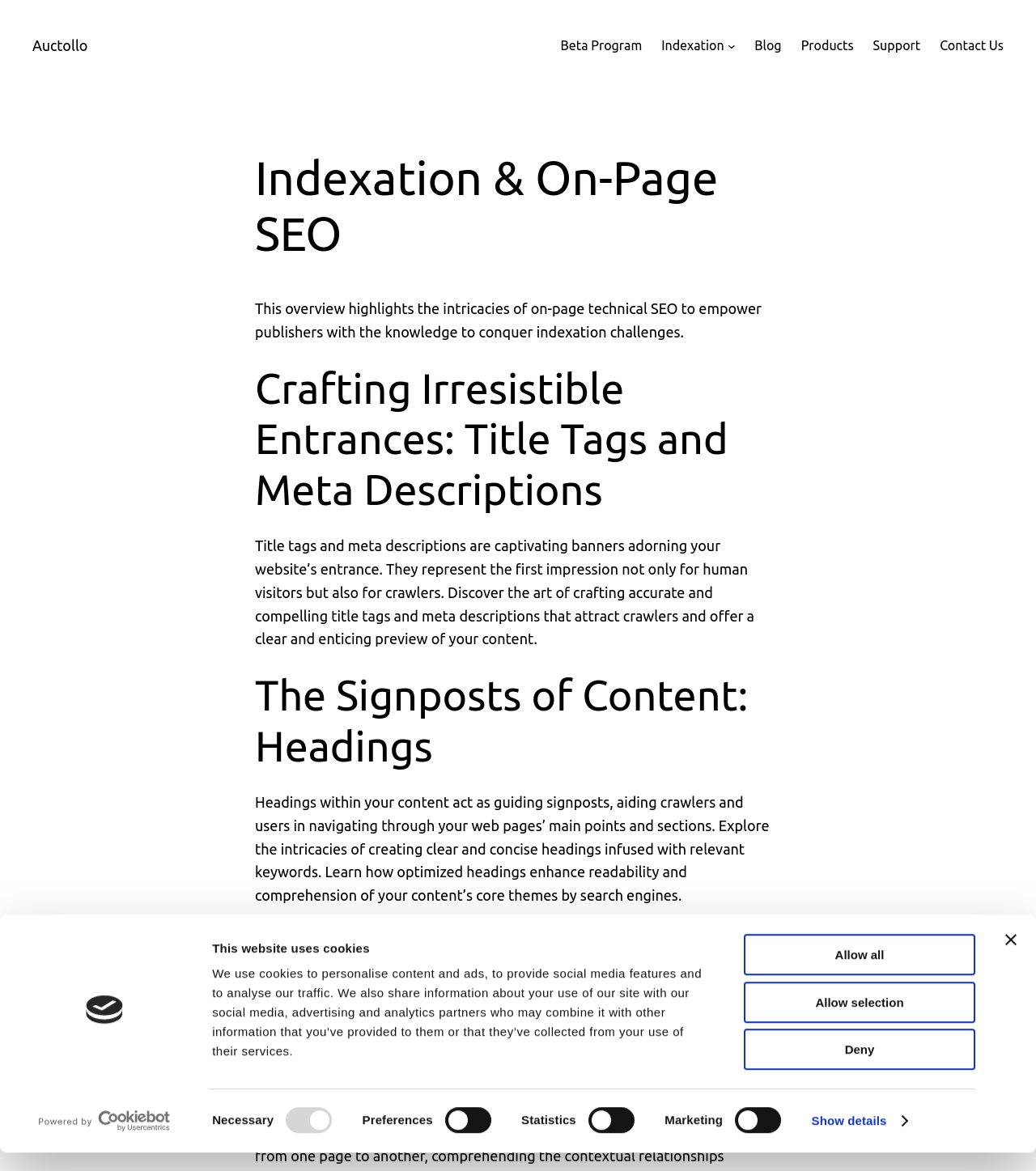Please specify the bounding box coordinates of the region to click in order to perform the following instruction: "Read the blog".

[0.728, 0.03, 0.754, 0.048]